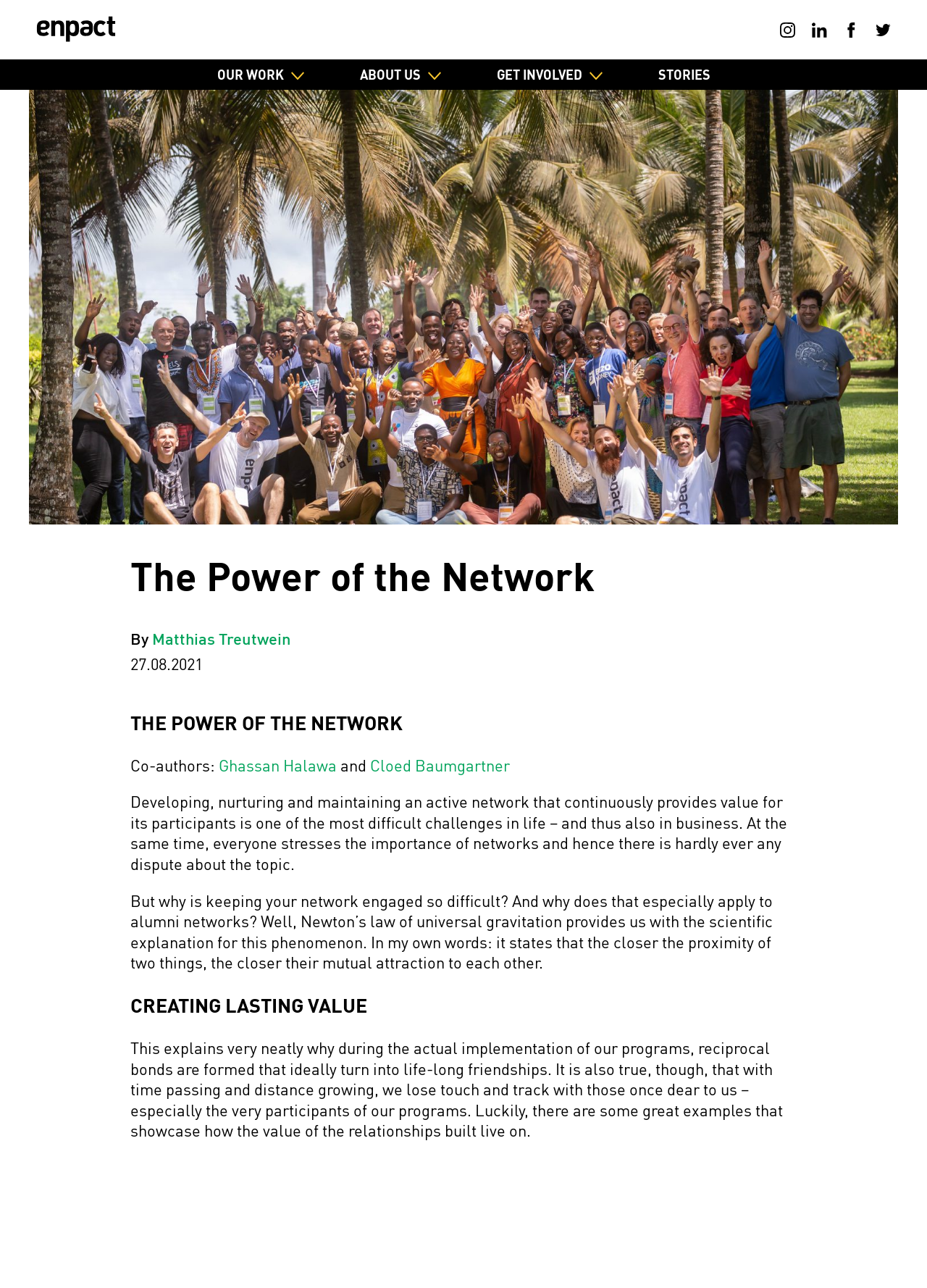Identify the bounding box coordinates for the element that needs to be clicked to fulfill this instruction: "Click on the link 'Discover the Benefits of Non-Invasive Body Sculpting and Skinny Dip Specialist Near You'". Provide the coordinates in the format of four float numbers between 0 and 1: [left, top, right, bottom].

None